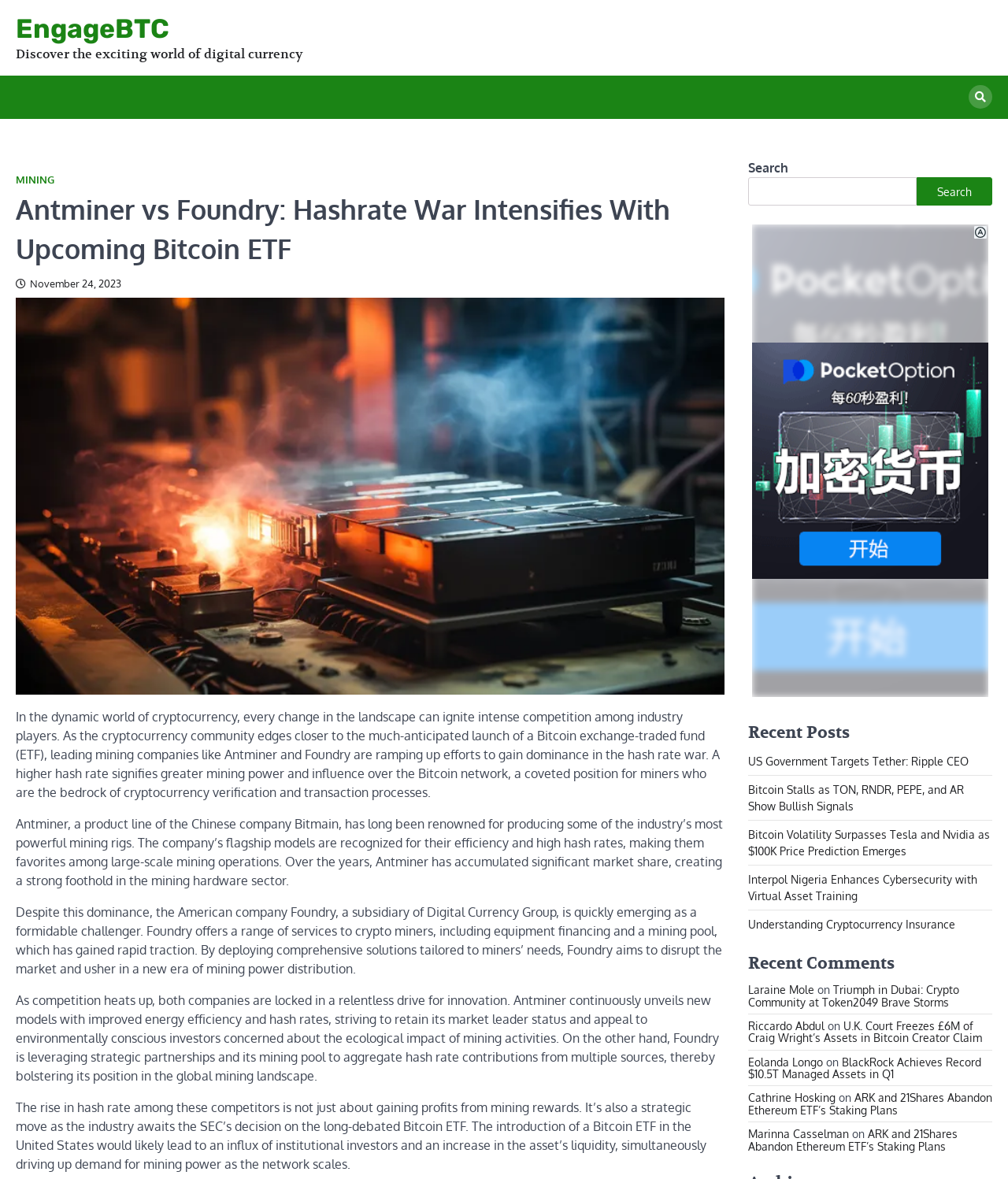What is the section below the main article?
Your answer should be a single word or phrase derived from the screenshot.

Recent Posts